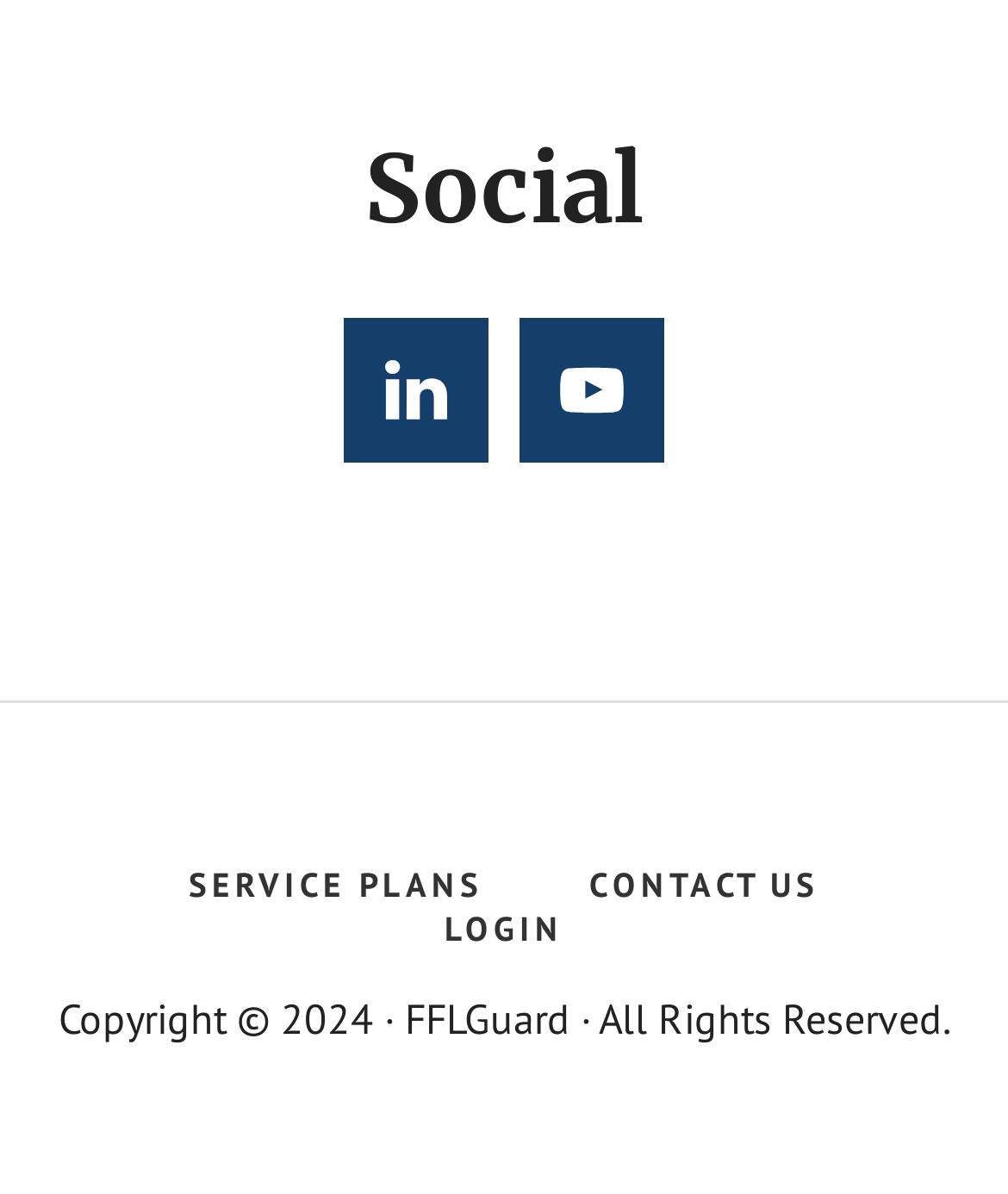What is the copyright year?
Answer with a single word or phrase, using the screenshot for reference.

2024